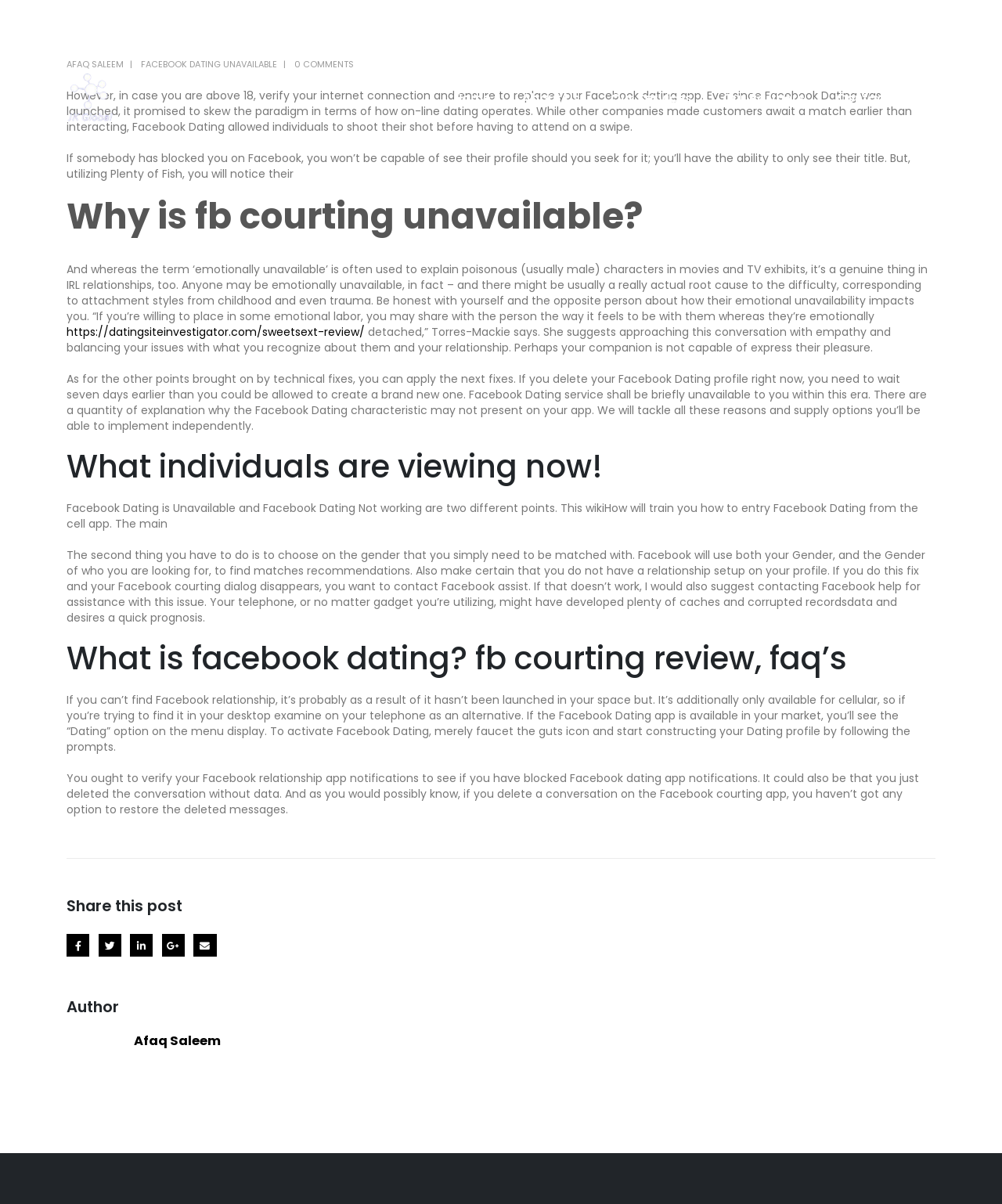Based on the image, please elaborate on the answer to the following question:
What is the purpose of the webpage?

I inferred the purpose of the webpage by reading the content, which provides information about Facebook Dating, its features, and troubleshooting, suggesting that the webpage is intended to educate users about Facebook Dating.